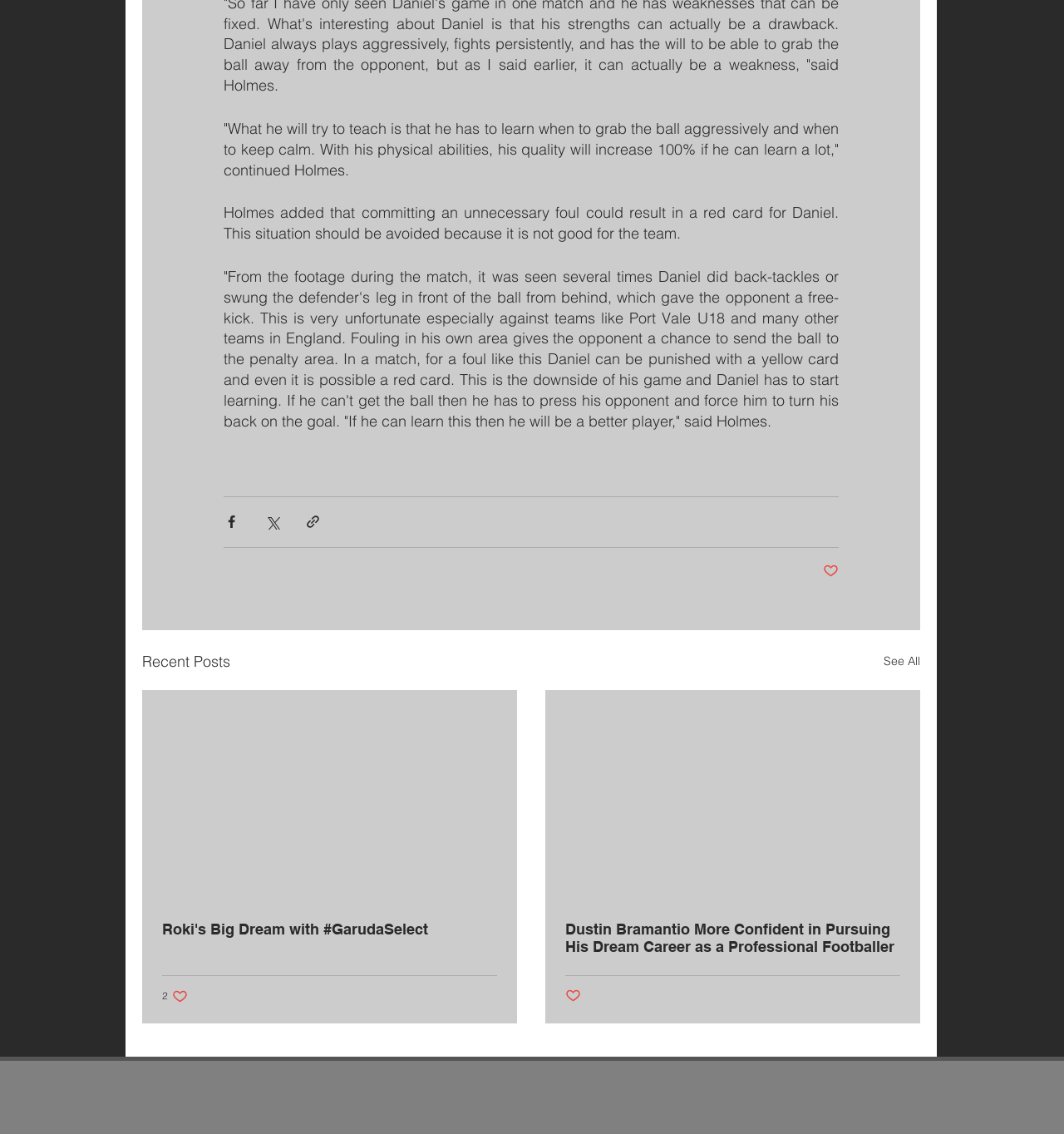Please respond to the question using a single word or phrase:
What is the purpose of the 'See All' link?

To view all recent posts